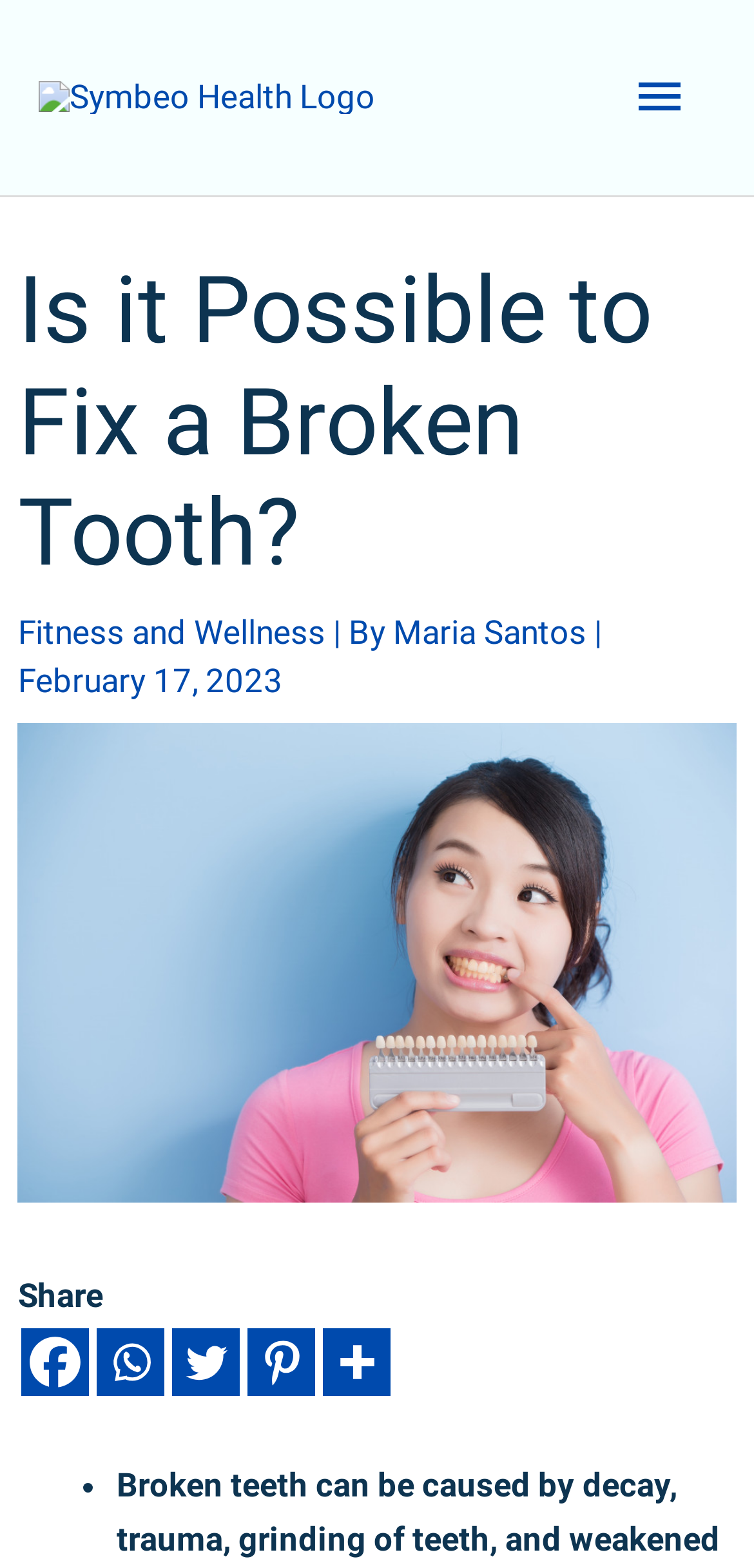By analyzing the image, answer the following question with a detailed response: What is the date of the article?

The date of the article is mentioned in the text 'February 17, 2023' which is located below the author's name, indicating that the article was published on this date.